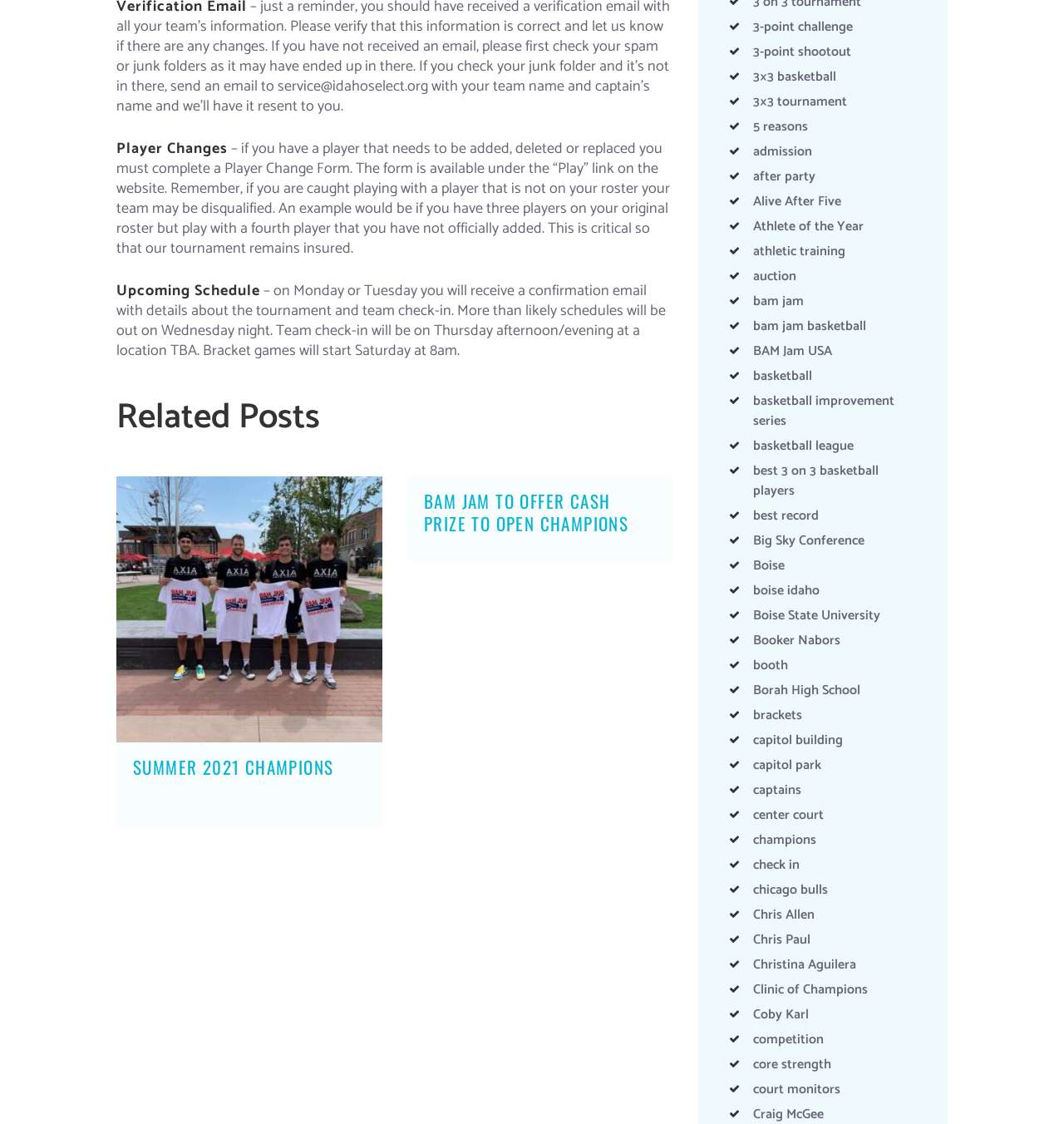Find and provide the bounding box coordinates for the UI element described with: "competition".

[0.707, 0.915, 0.774, 0.935]